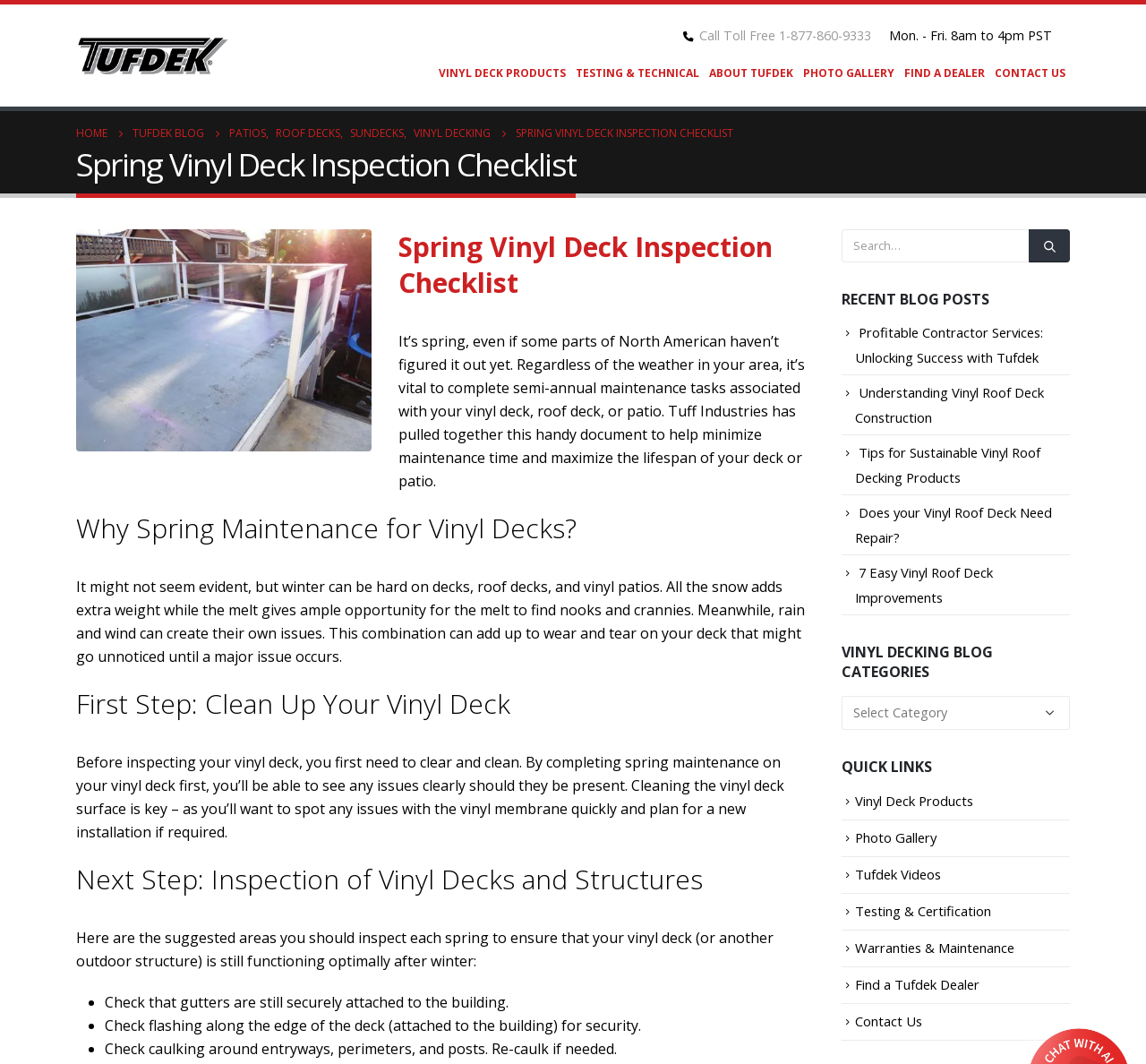From the image, can you give a detailed response to the question below:
What is the main topic of this webpage?

Based on the webpage content, it appears that the main topic is related to vinyl deck inspection, as indicated by the heading 'Spring Vinyl Deck Inspection Checklist' and the various sections discussing maintenance tasks and inspection steps for vinyl decks, roof decks, and patios.